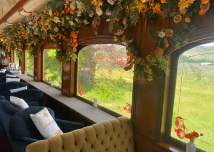What is the ambiance of the train car?
Look at the image and answer the question with a single word or phrase.

Inviting and cozy